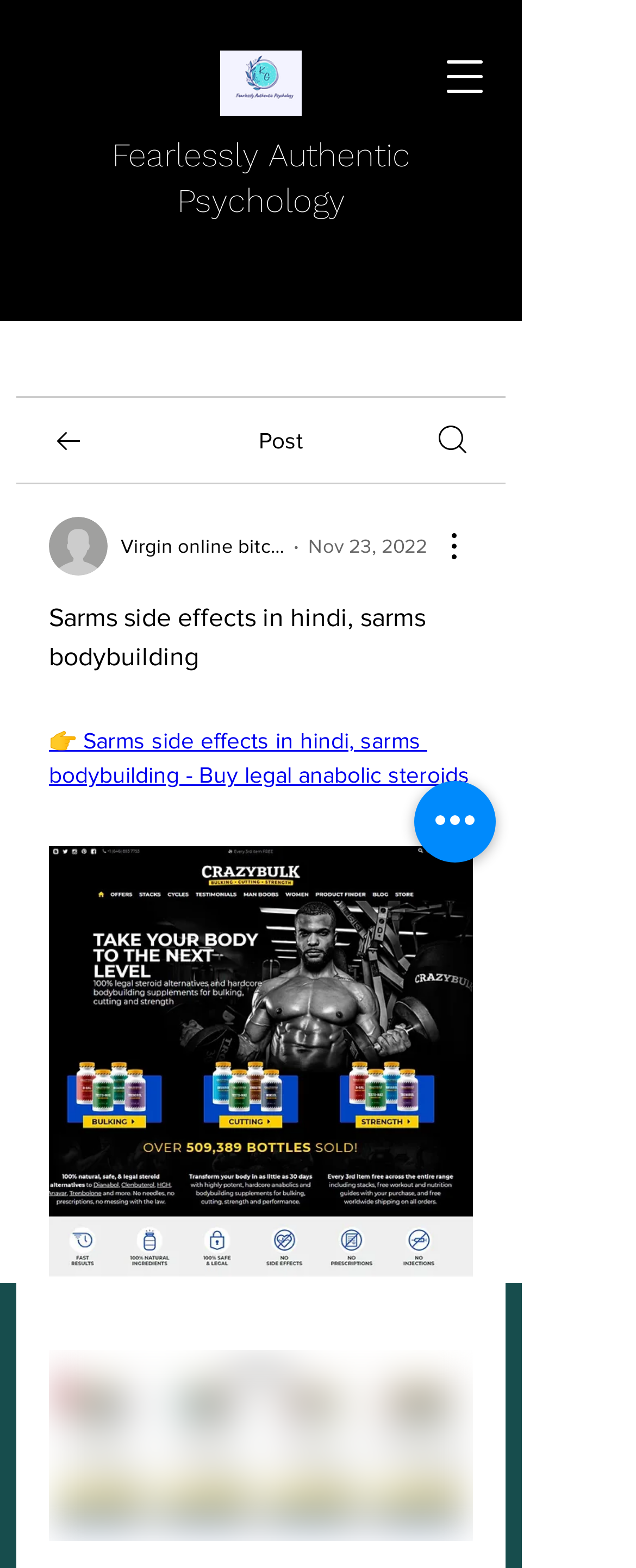Please mark the clickable region by giving the bounding box coordinates needed to complete this instruction: "Click the logo".

[0.346, 0.032, 0.474, 0.074]